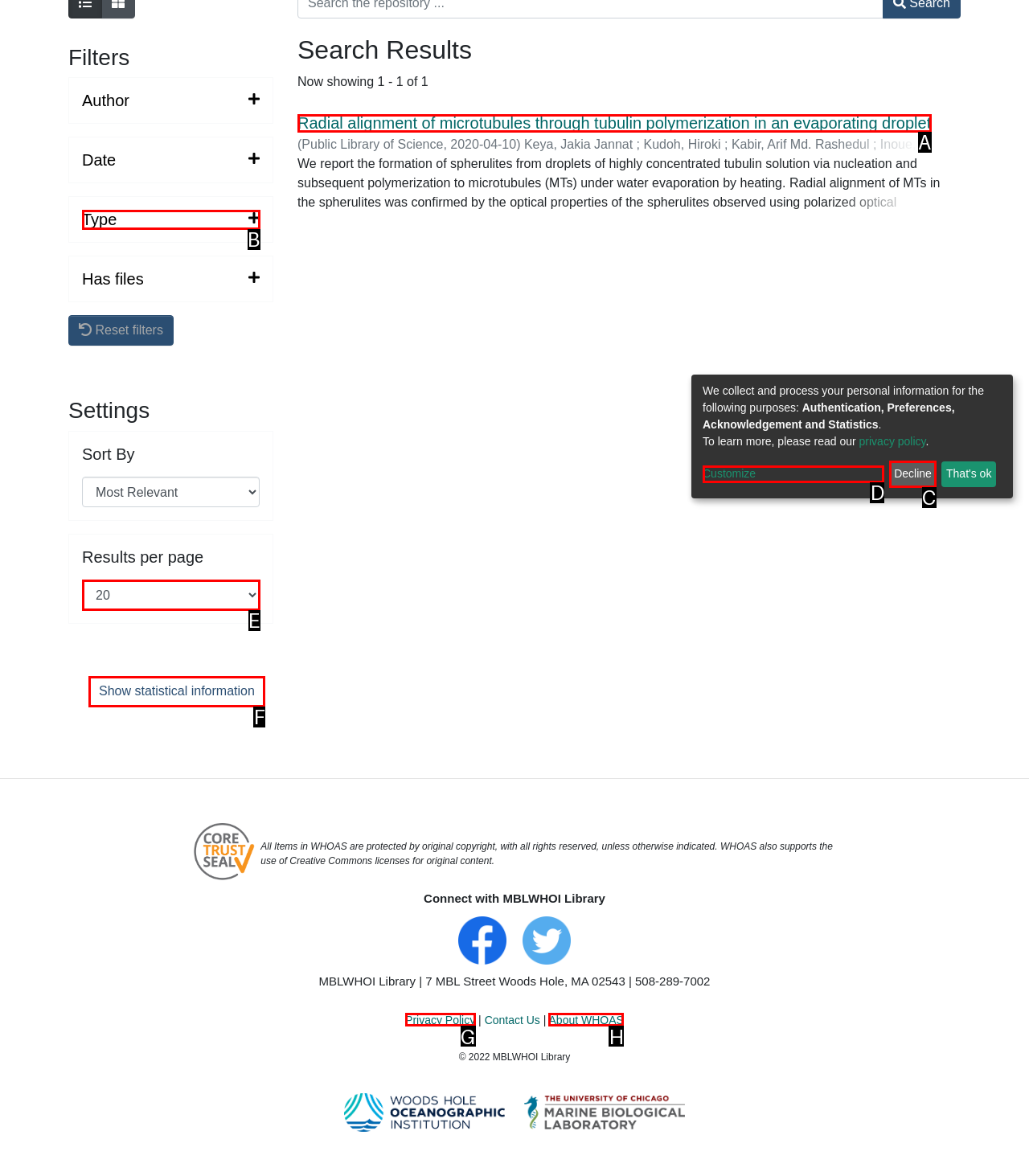Which option is described as follows: About WHOAS
Answer with the letter of the matching option directly.

H